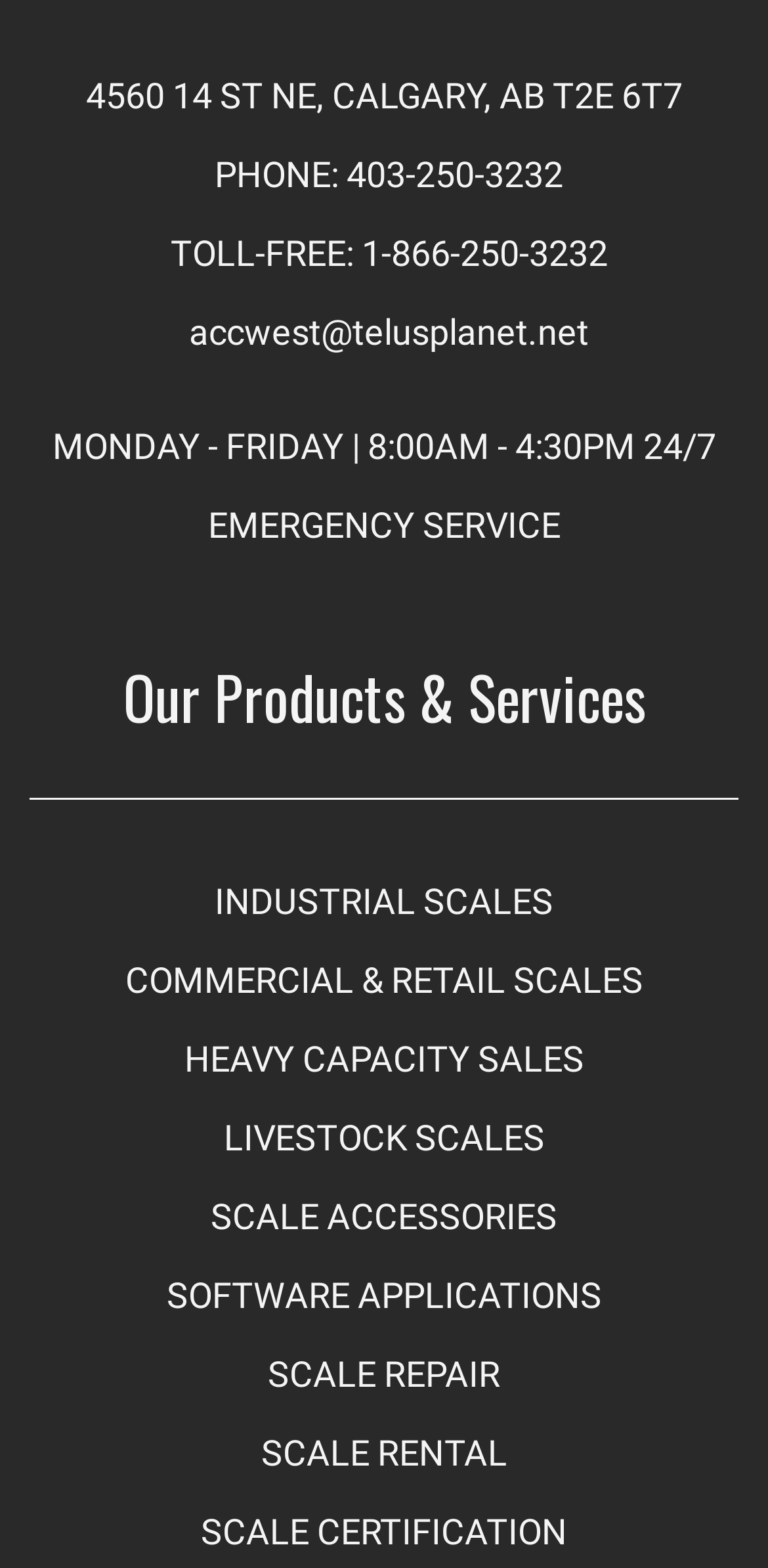Use a single word or phrase to answer the question: What are the business hours of the company?

MONDAY - FRIDAY | 8:00AM - 4:30PM